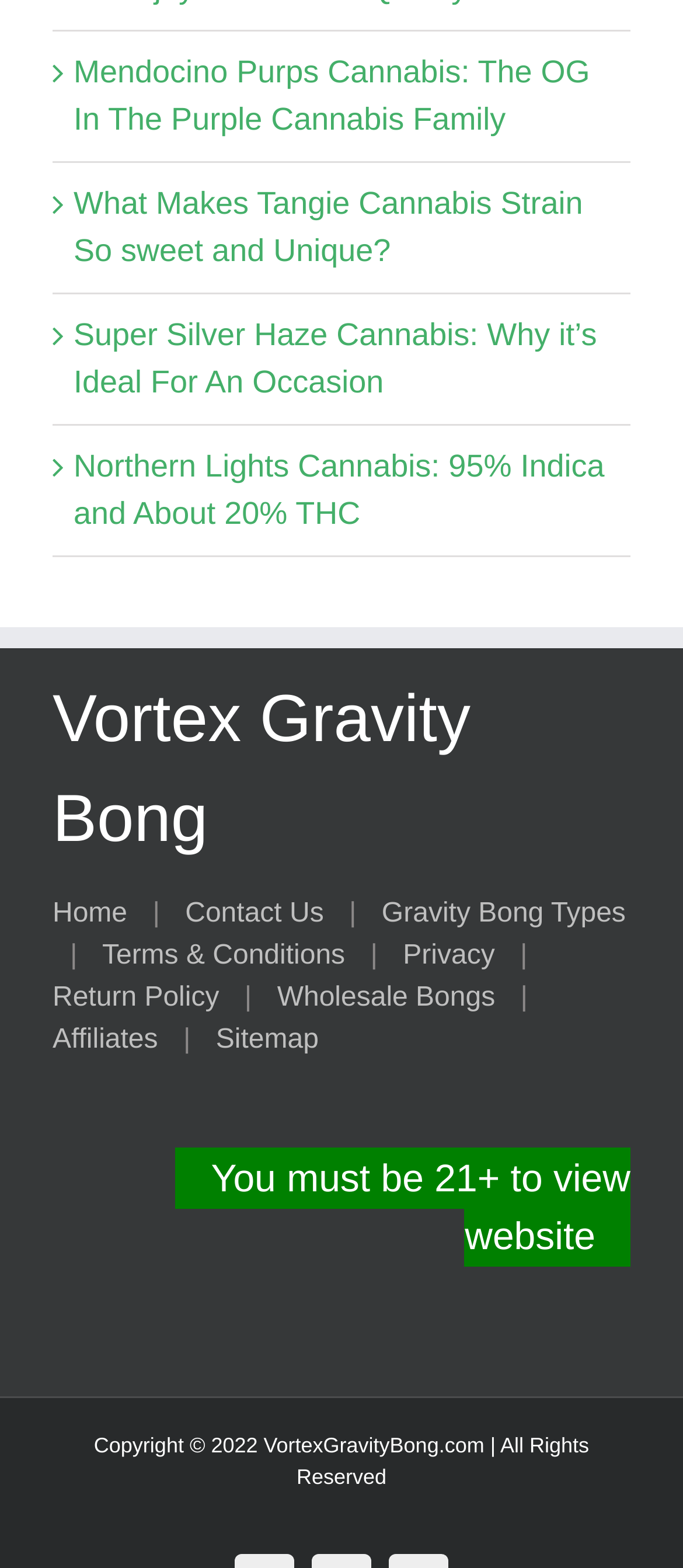Please analyze the image and give a detailed answer to the question:
What is the age requirement to view the website?

I found the age requirement by looking at the StaticText element with the text 'You must be 21+ to view website'.